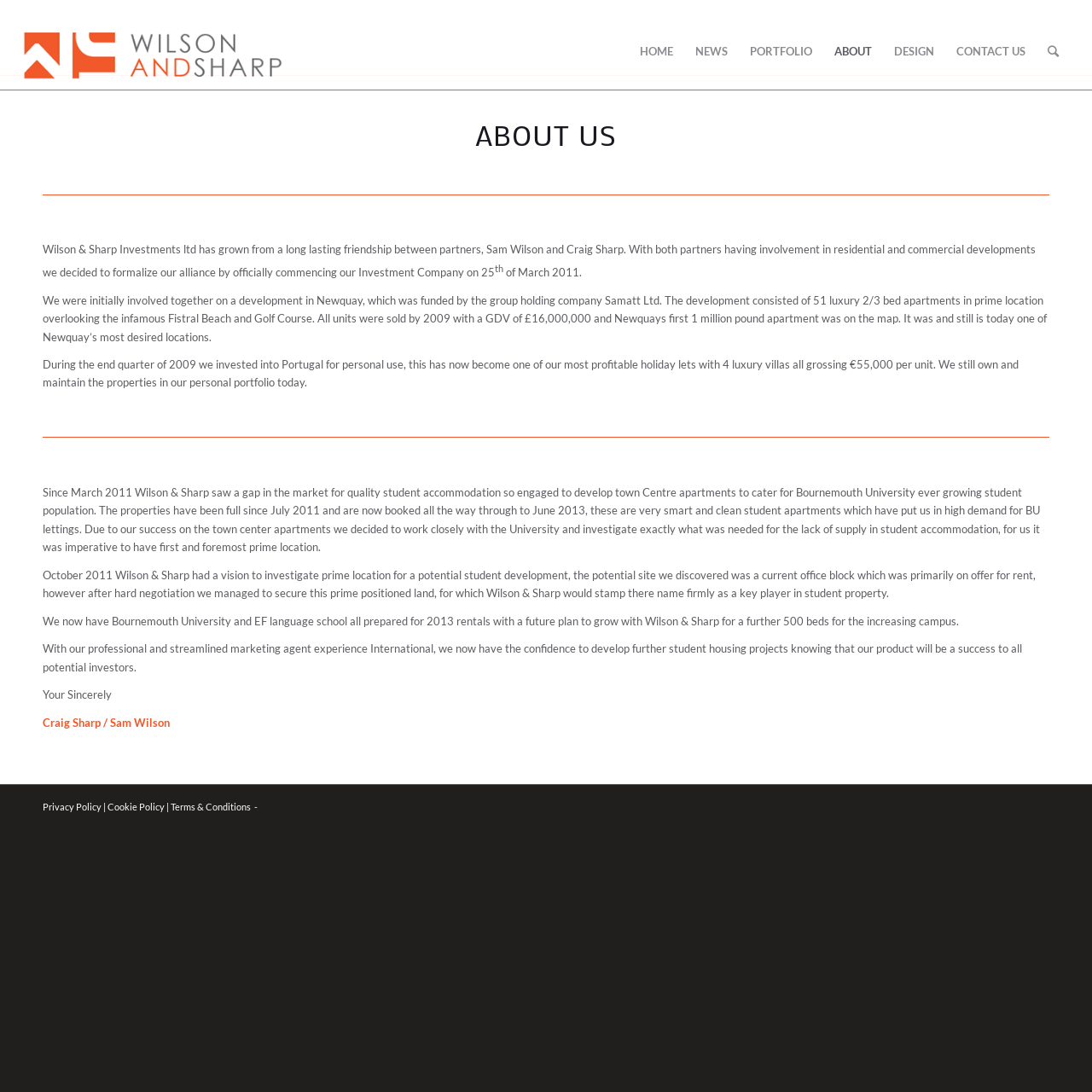What is the company's goal for student accommodation?
Refer to the image and provide a detailed answer to the question.

The company's goal for student accommodation is to grow with Wilson & Sharp for a further 500 beds for the increasing campus, which is mentioned in the text 'We now have Bournemouth University and EF language school all prepared for 2013 rentals with a future plan to grow with Wilson & Sharp for a further 500 beds for the increasing campus'.